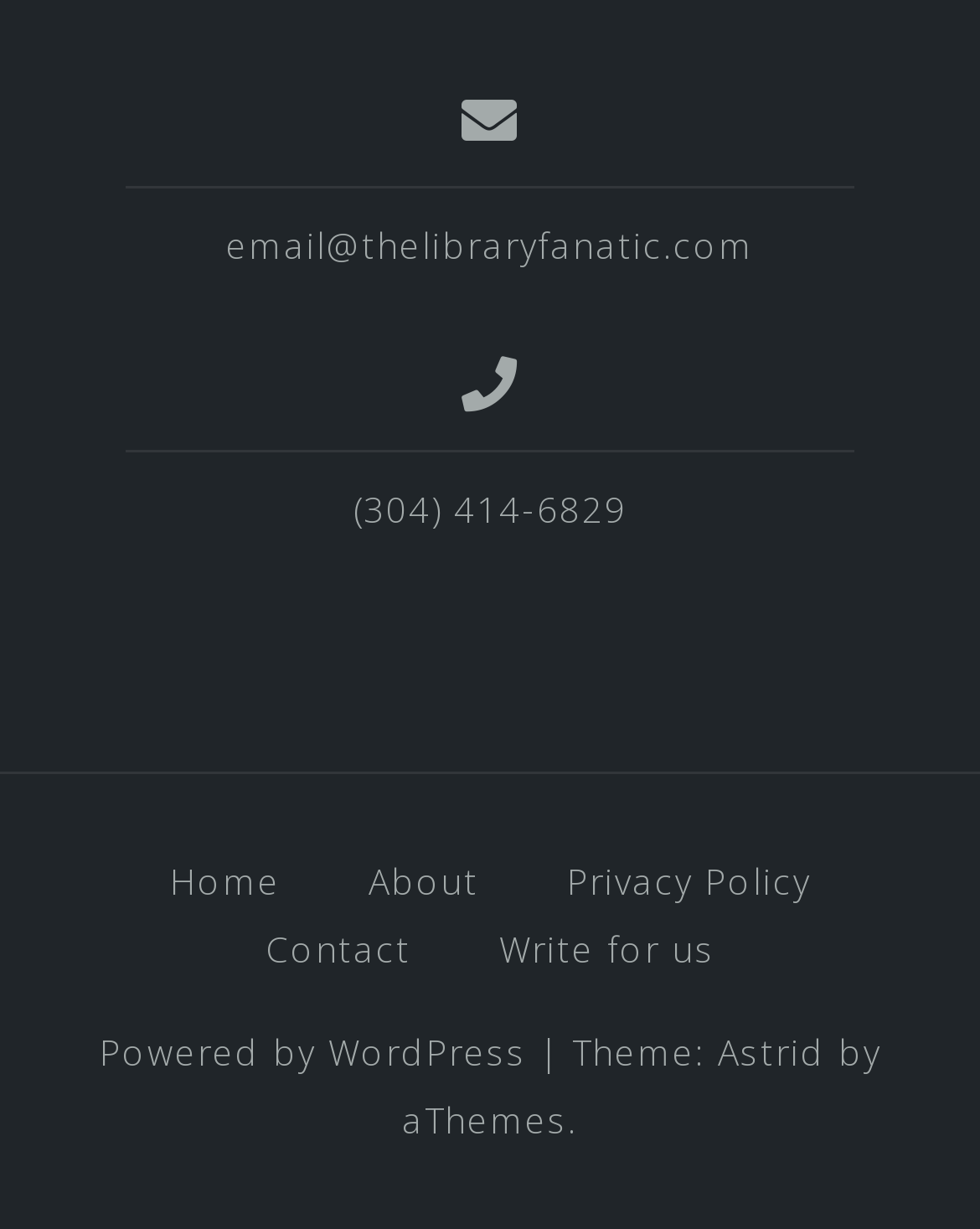What is the phone number displayed?
Answer the question based on the image using a single word or a brief phrase.

(304) 414-6829